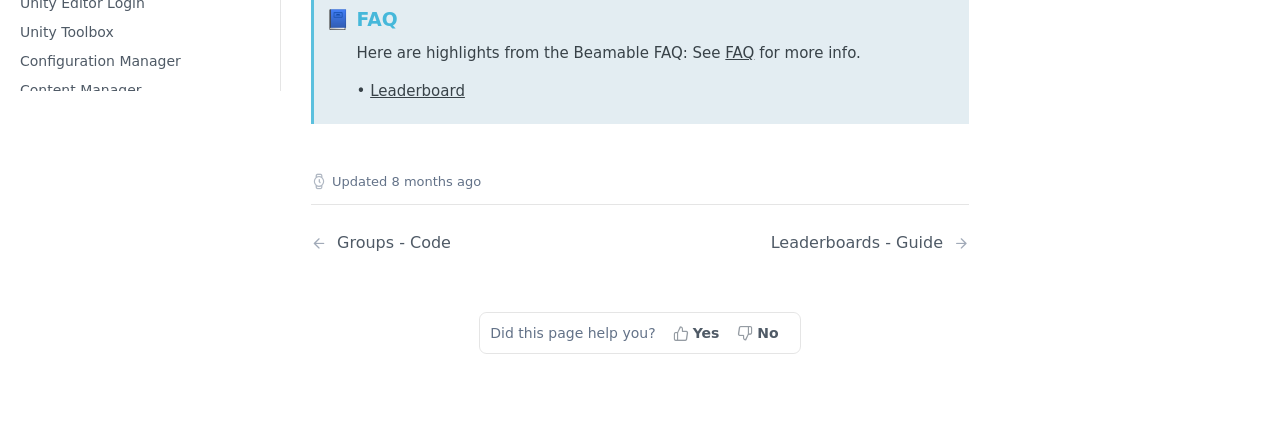Find the bounding box coordinates for the area that should be clicked to accomplish the instruction: "Click on Unity Toolbox".

[0.004, 0.045, 0.215, 0.108]